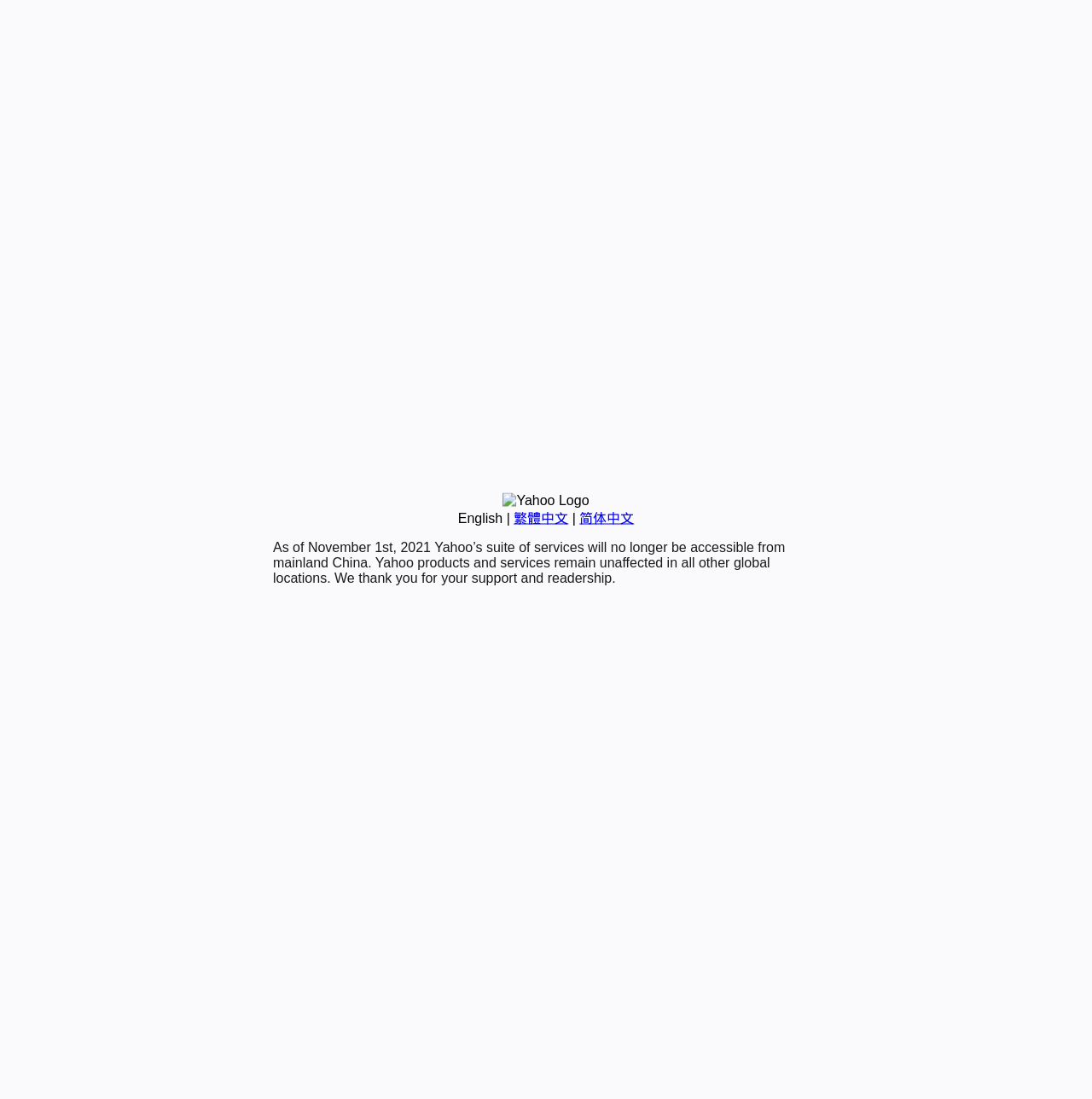Using the description "English", locate and provide the bounding box of the UI element.

[0.419, 0.465, 0.46, 0.478]